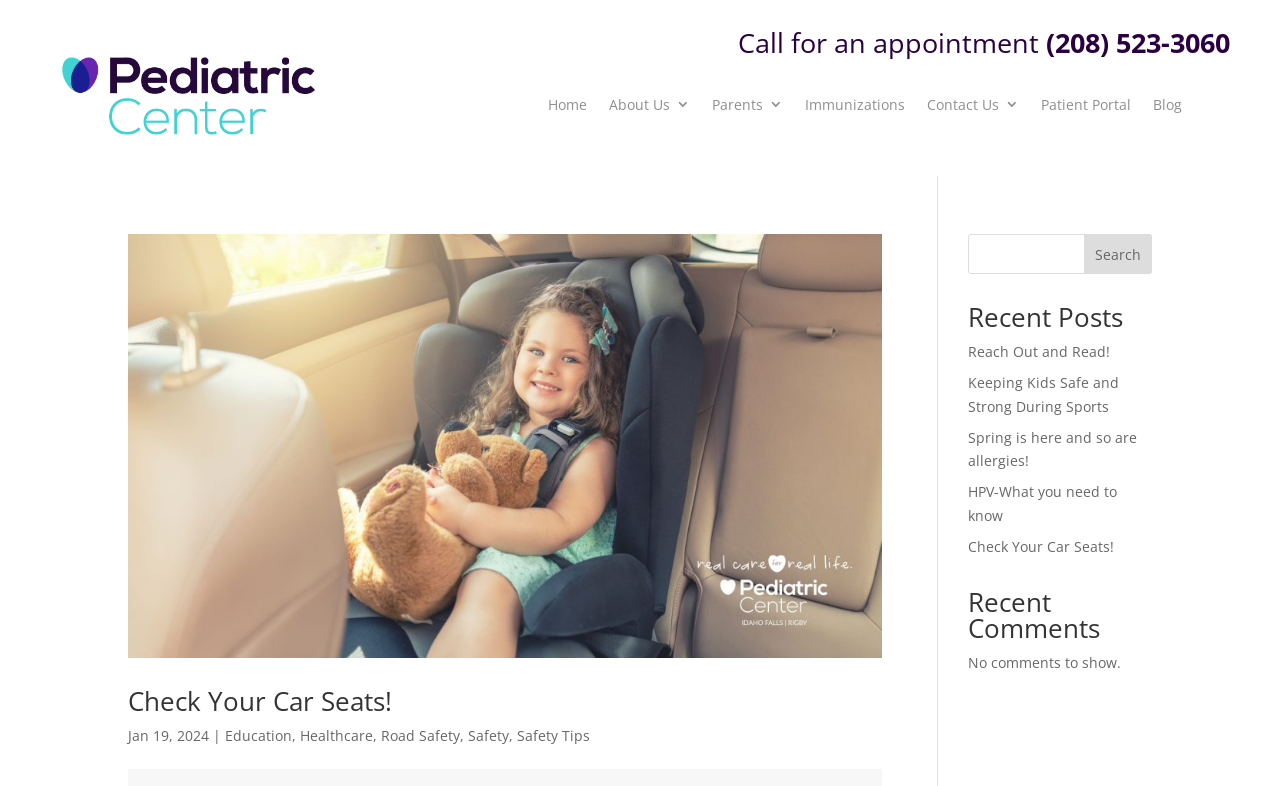Determine the bounding box coordinates for the area that should be clicked to carry out the following instruction: "Read the blog".

[0.901, 0.12, 0.923, 0.155]